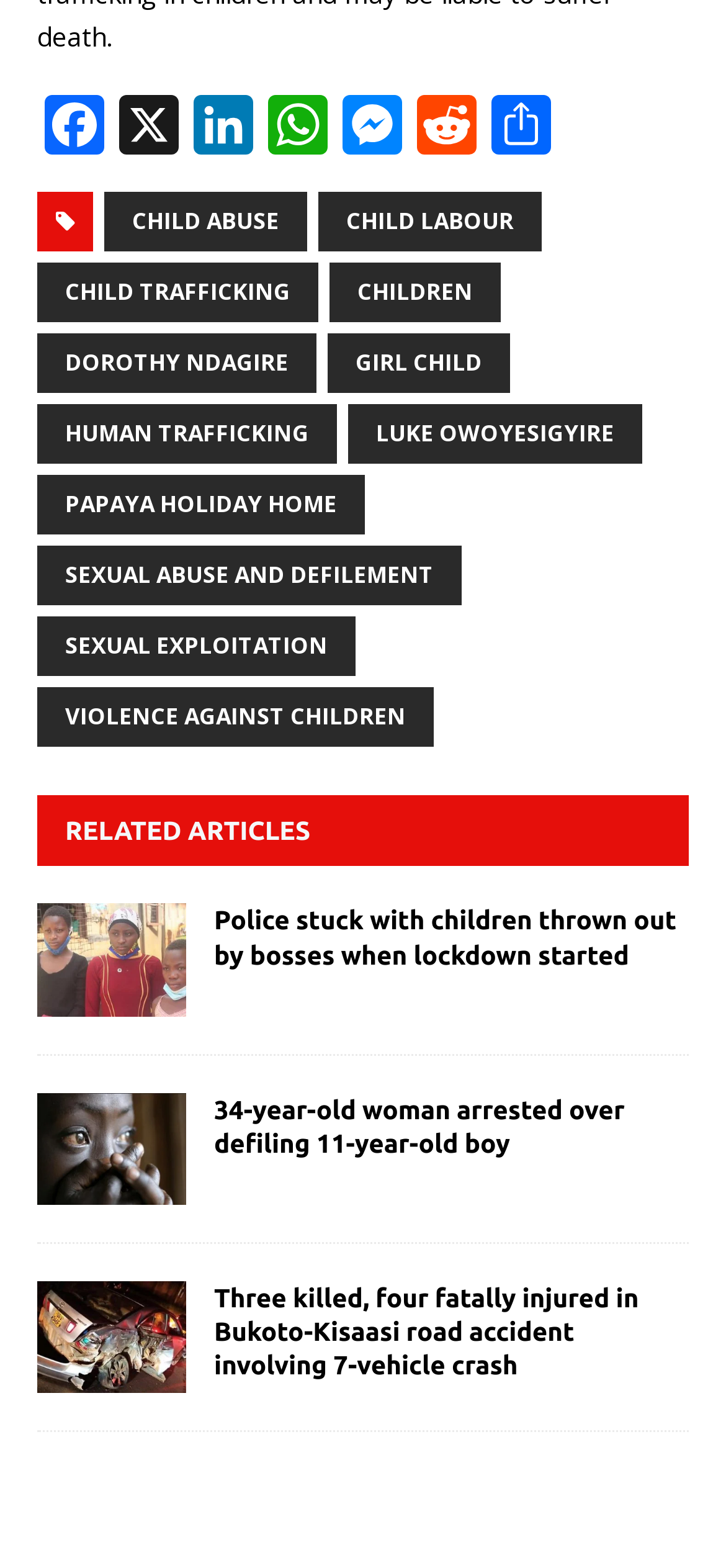Locate the bounding box of the user interface element based on this description: "Papaya Holiday Home".

[0.051, 0.18, 0.503, 0.218]